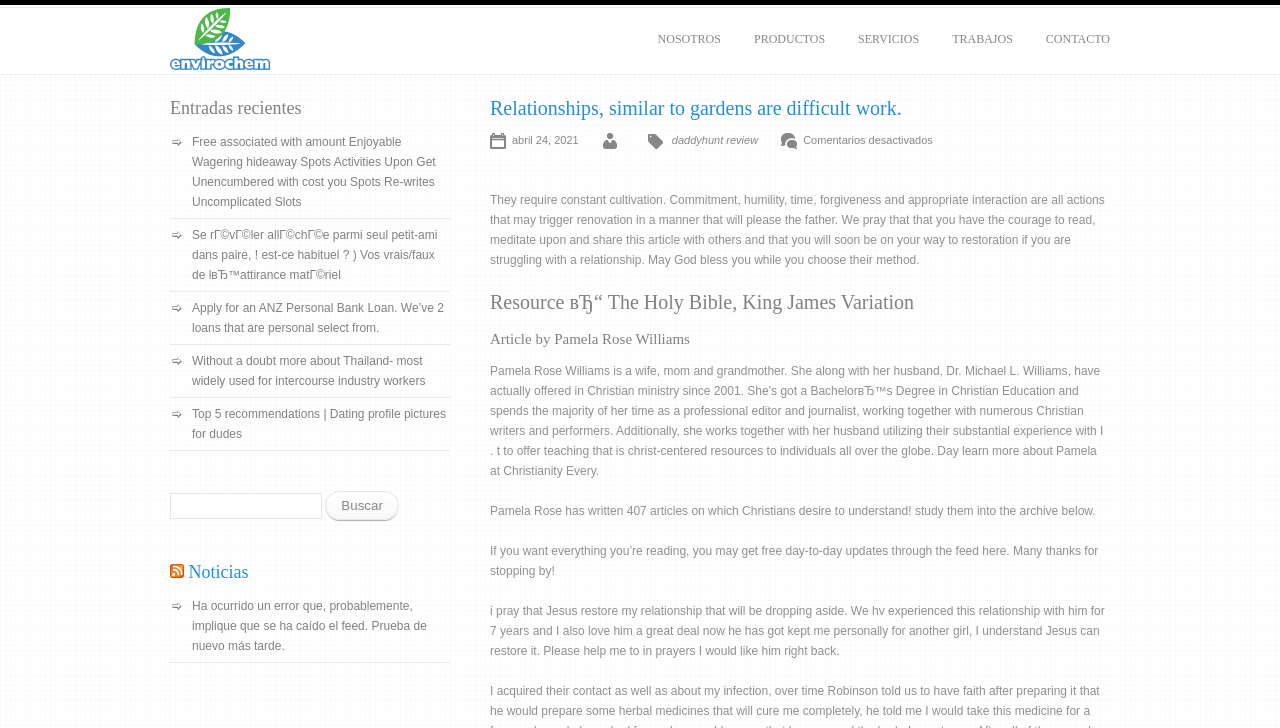Please identify the bounding box coordinates of the area I need to click to accomplish the following instruction: "Click on the CONTACTO link".

[0.811, 0.032, 0.867, 0.096]